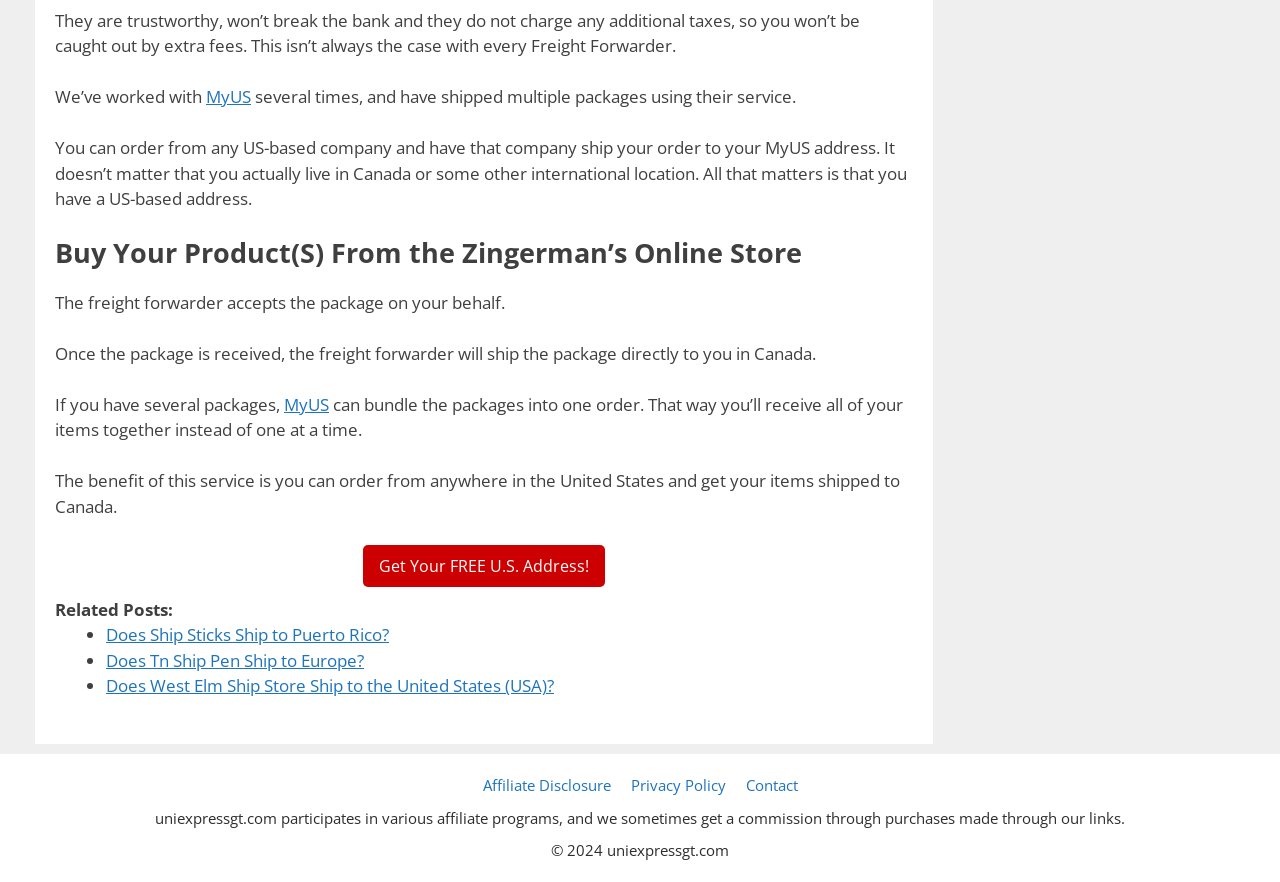Identify the bounding box coordinates for the element you need to click to achieve the following task: "Click on the 'MyUS' link". Provide the bounding box coordinates as four float numbers between 0 and 1, in the form [left, top, right, bottom].

[0.161, 0.097, 0.196, 0.123]